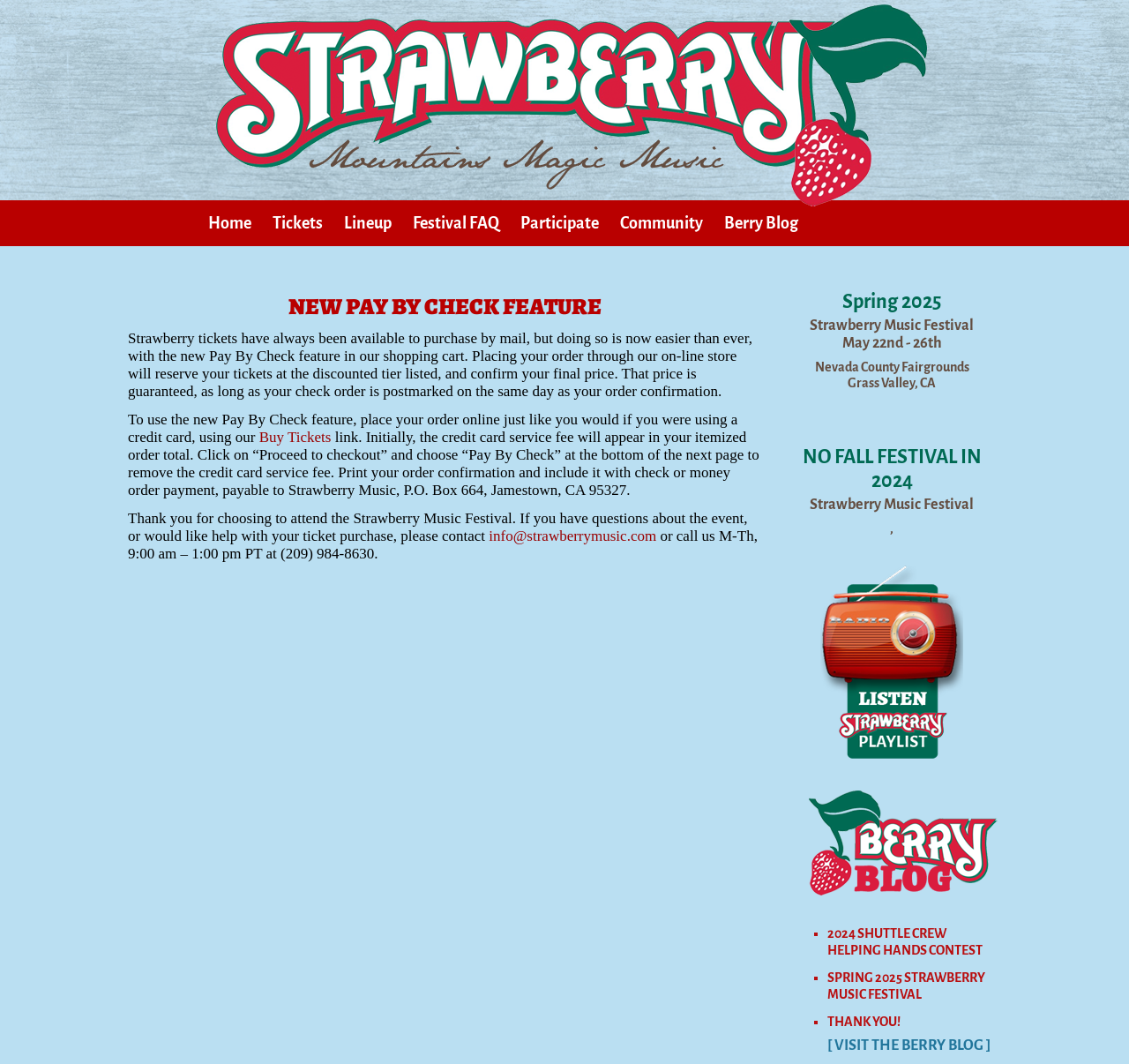Please respond to the question with a concise word or phrase:
How do I remove the credit card service fee?

Choose Pay By Check at checkout